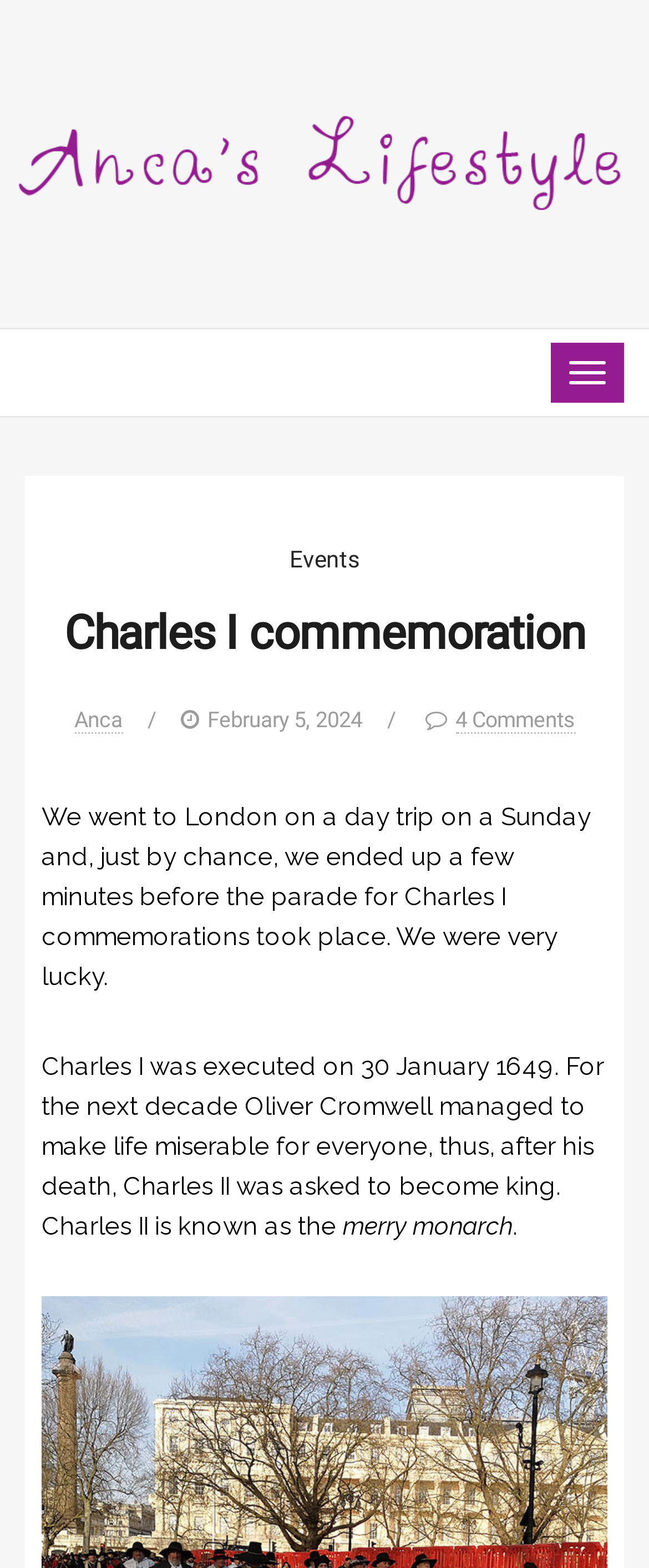Illustrate the webpage with a detailed description.

The webpage is about Anca's lifestyle blog, specifically an article about Charles I commemoration. At the top left of the page, there is a link to "Anca's lifestyle blog" accompanied by an image with the same description. On the top right, there is a button to toggle navigation.

Below the navigation button, there is a header section with several links and text elements. The header section is divided into two parts: the left side has a link to "Events" and a heading that reads "Charles I commemoration", while the right side has a link to "Anca" followed by a slash, the date "February 5, 2024", another slash, and a link to "4 Comments".

The main content of the page starts below the header section. There are two paragraphs of text. The first paragraph describes a day trip to London where the authors stumbled upon a parade for Charles I commemorations. The second paragraph provides historical context about Charles I's execution and the subsequent reign of Charles II, known as the "merry monarch".